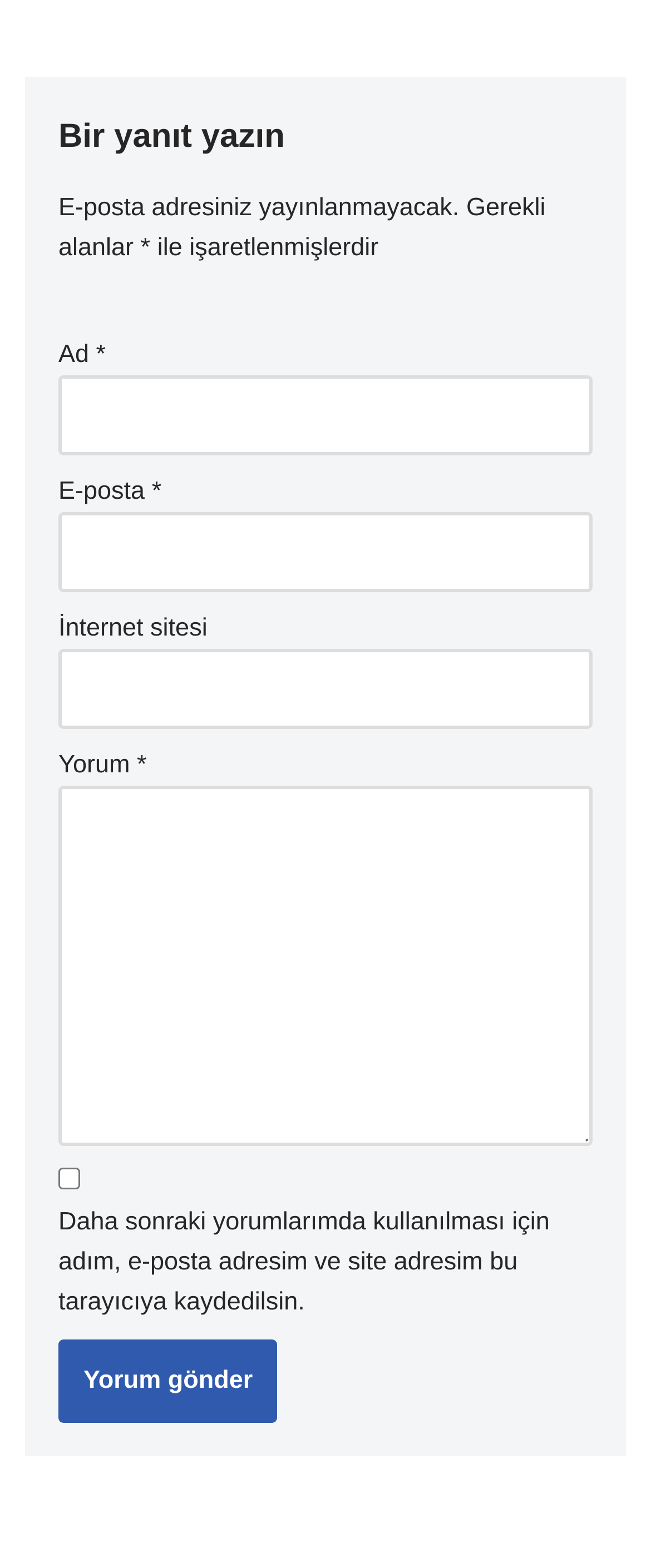Locate the bounding box coordinates for the element described below: "name="submit" value="Yorum gönder"". The coordinates must be four float values between 0 and 1, formatted as [left, top, right, bottom].

[0.09, 0.855, 0.427, 0.908]